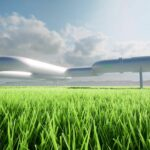What is the purpose of the hydrogen infrastructure?
Refer to the image and provide a one-word or short phrase answer.

clean energy initiatives